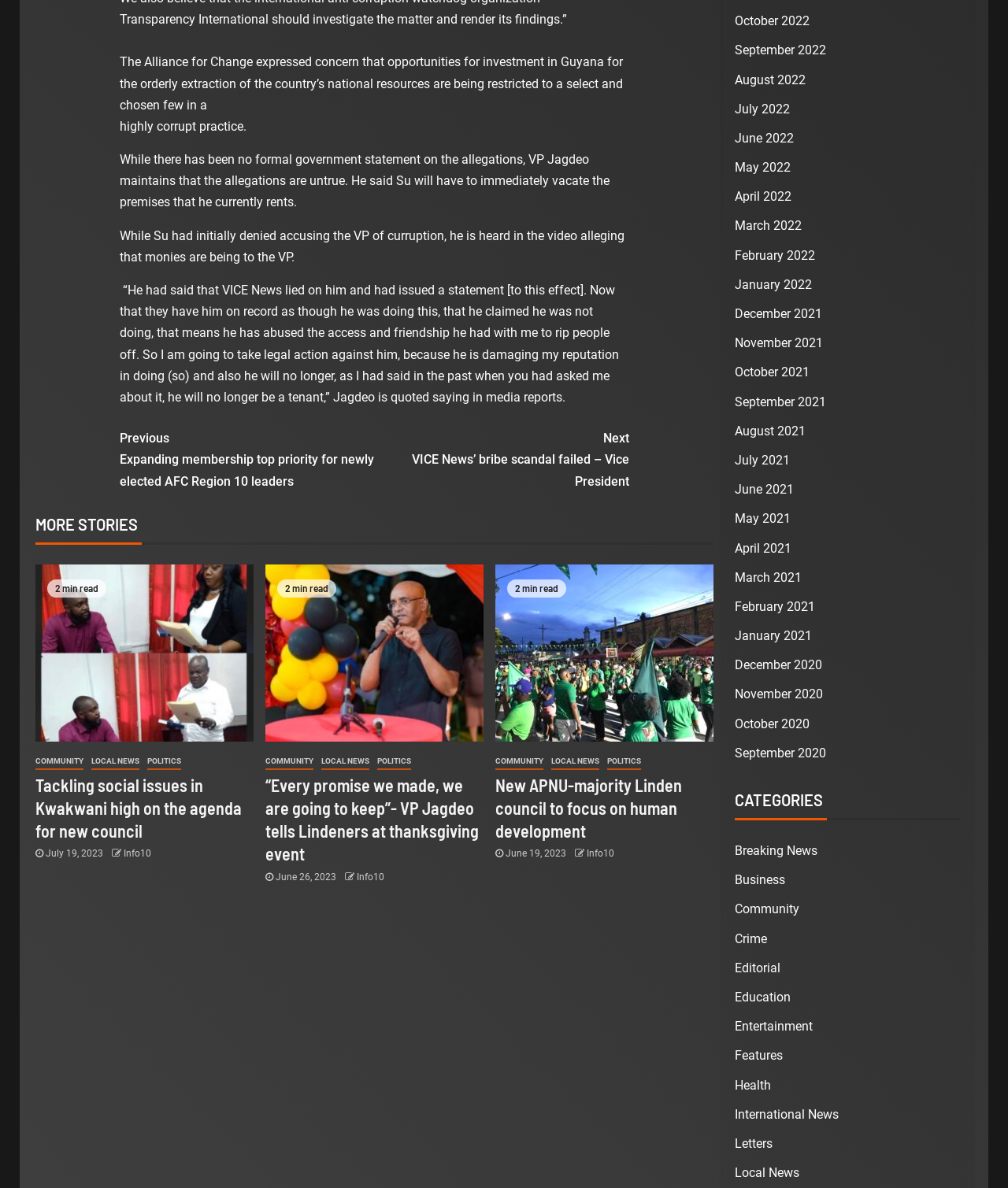What is the date of the article with the heading 'Tackling social issues in Kwakwani high on the agenda for new council'?
Please describe in detail the information shown in the image to answer the question.

The article with the heading 'Tackling social issues in Kwakwani high on the agenda for new council' has a date 'July 19, 2023' below the heading, which suggests that the date of the article is July 19, 2023.